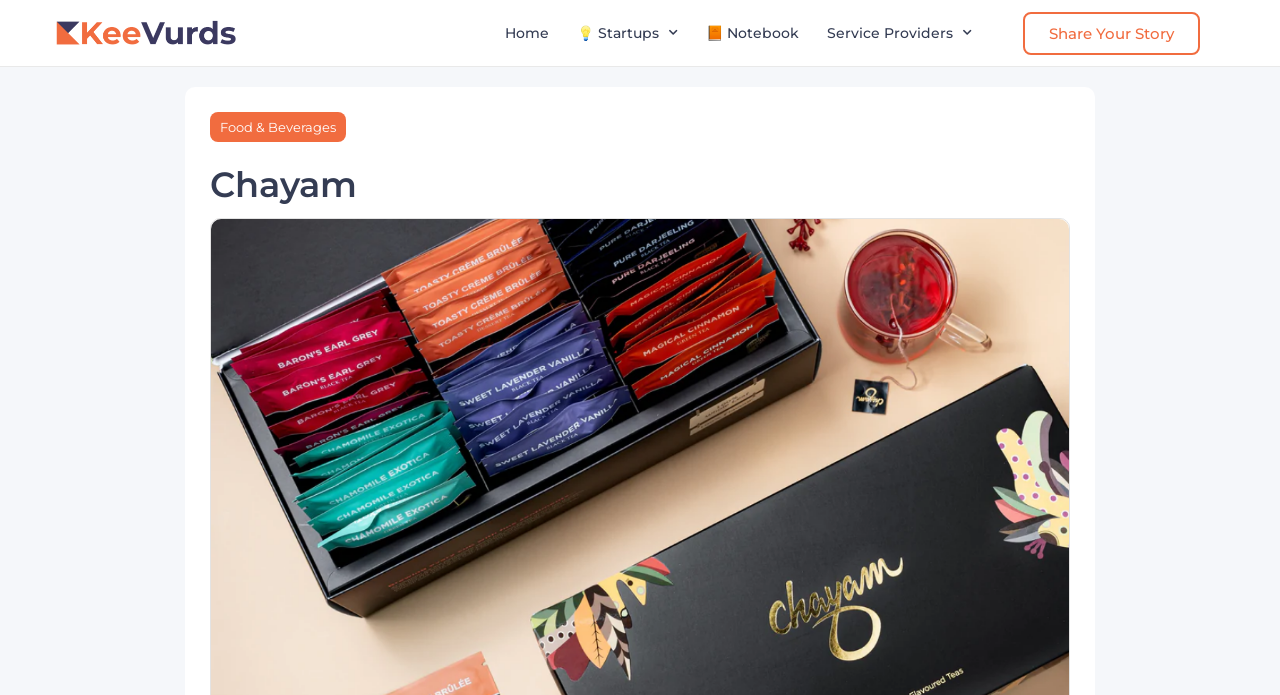Determine the bounding box coordinates for the UI element described. Format the coordinates as (top-left x, top-left y, bottom-right x, bottom-right y) and ensure all values are between 0 and 1. Element description: [ date ]

None